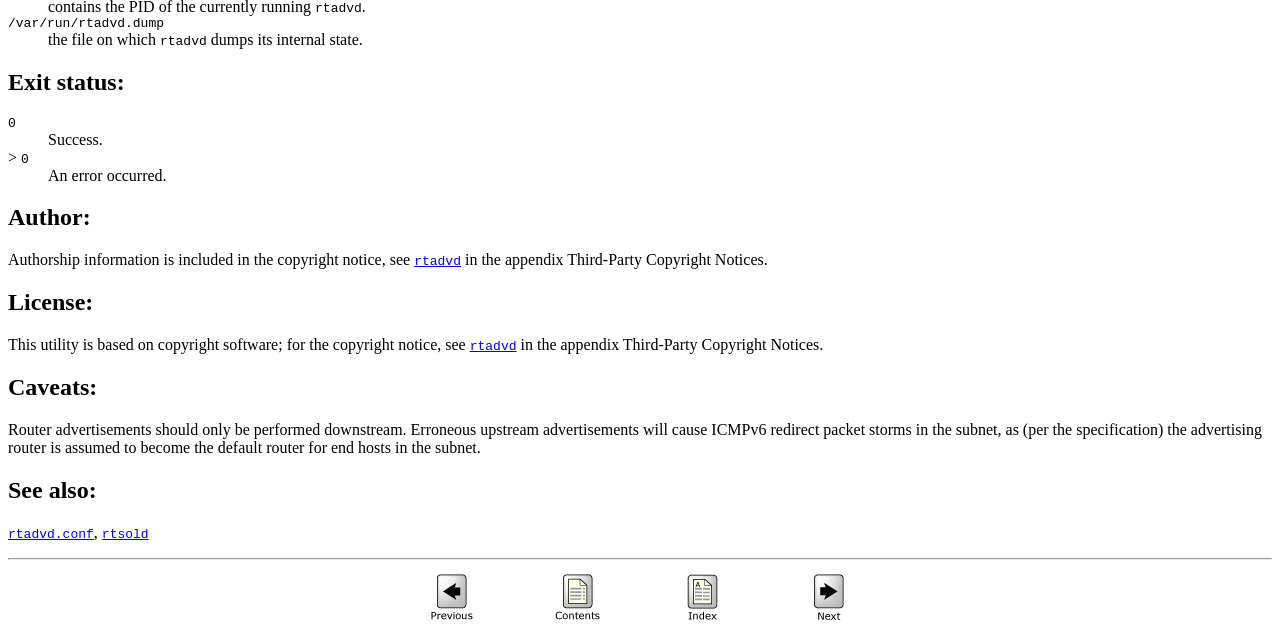Please answer the following question using a single word or phrase: 
How can you navigate to the previous page?

Click on [Previous]